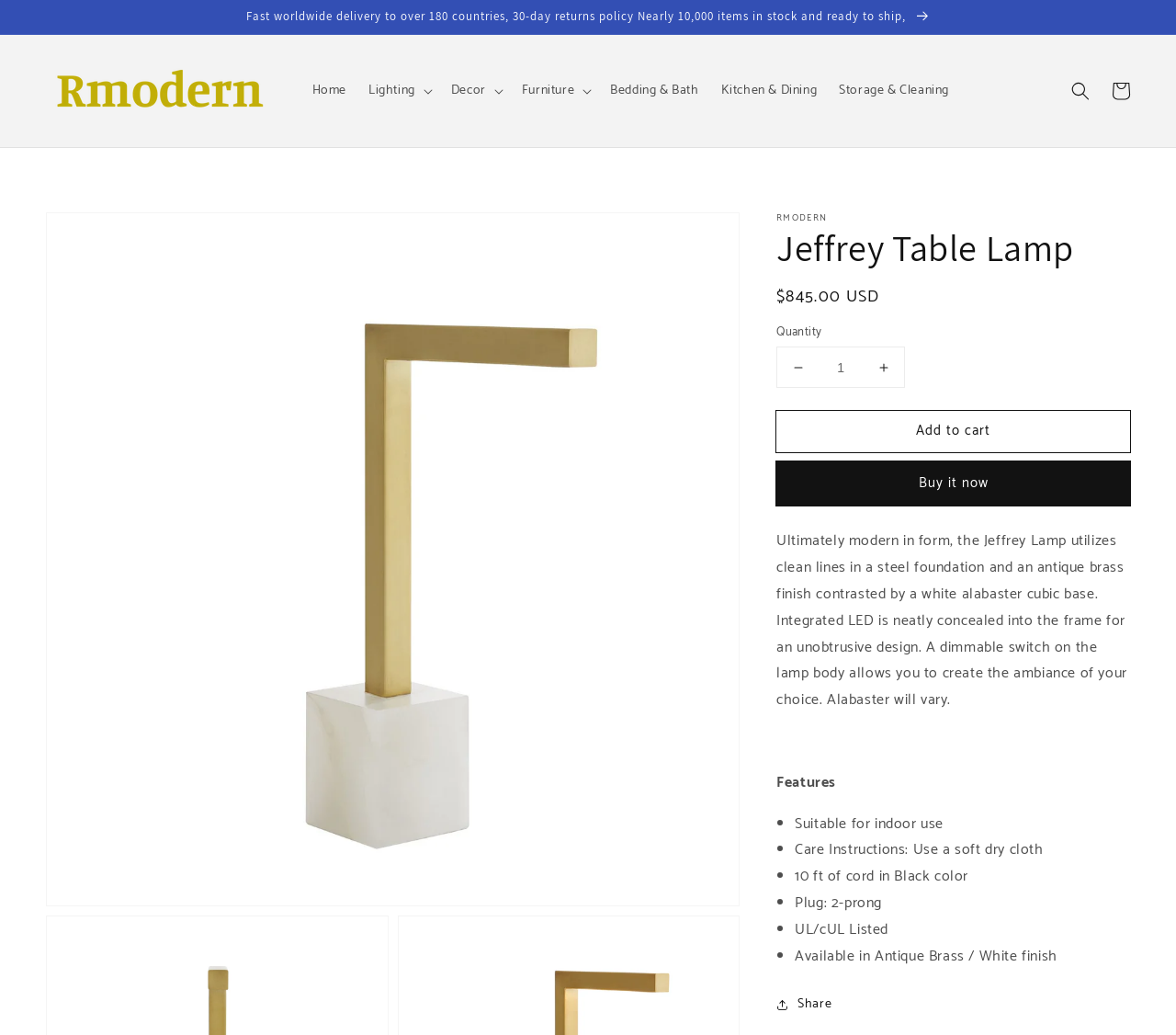Explain the webpage in detail, including its primary components.

The webpage is about a product called the Jeffrey Table Lamp. At the top, there is an announcement section that spans the entire width of the page, with a link that provides information about fast worldwide delivery and a 30-day returns policy. Below this section, there is a logo of "Rmodern" on the left, with a link to the "Home" page on the right. 

To the right of the logo, there are three disclosure triangles for "Lighting", "Decor", and "Furniture" categories. Below these categories, there are links to other product categories, including "Bedding & Bath", "Kitchen & Dining", and "Storage & Cleaning". On the top right corner, there is a search button and a link to the cart.

The main product information section starts below the top navigation bar. There is a button to open a media gallery view, and a heading that reads "Jeffrey Table Lamp". Below the heading, there is a section that displays the regular price of the product, which is $845.00 USD. 

To the right of the price, there is a quantity section where users can decrease or increase the quantity of the product. Below this section, there are two buttons: "Add to cart" and "Buy it now". 

The product description is provided below the price and quantity sections. It describes the Jeffrey Lamp as a modern lamp with clean lines, an antique brass finish, and a white alabaster cubic base. The description also mentions the features of the lamp, including a dimmable switch and integrated LED.

Below the product description, there is a section that lists the features of the lamp, including its suitability for indoor use, care instructions, and technical specifications such as the length of the cord and the type of plug. Finally, there is a "Share" button at the bottom of the page that allows users to share the product with others.